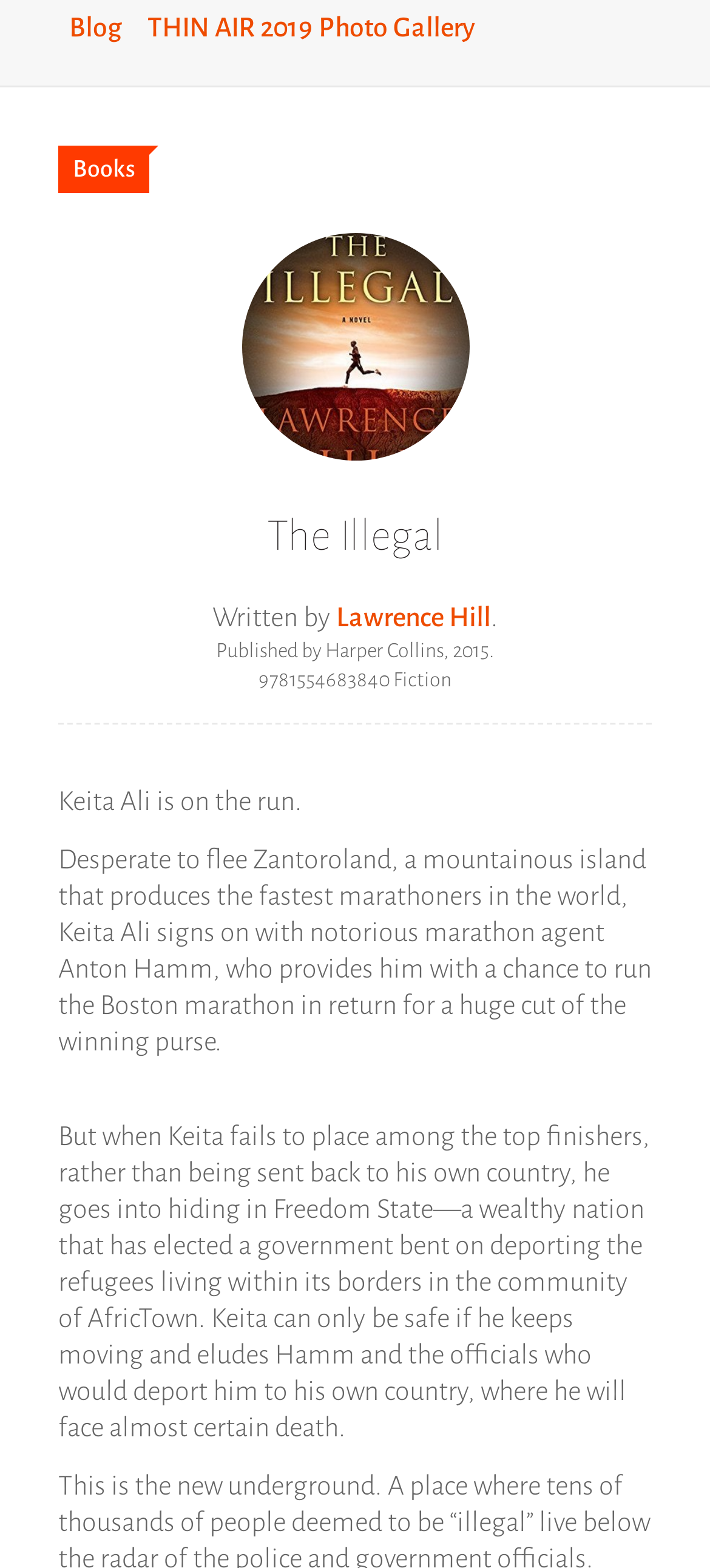Specify the bounding box coordinates (top-left x, top-left y, bottom-right x, bottom-right y) of the UI element in the screenshot that matches this description: Lawrence Hill

[0.473, 0.384, 0.691, 0.403]